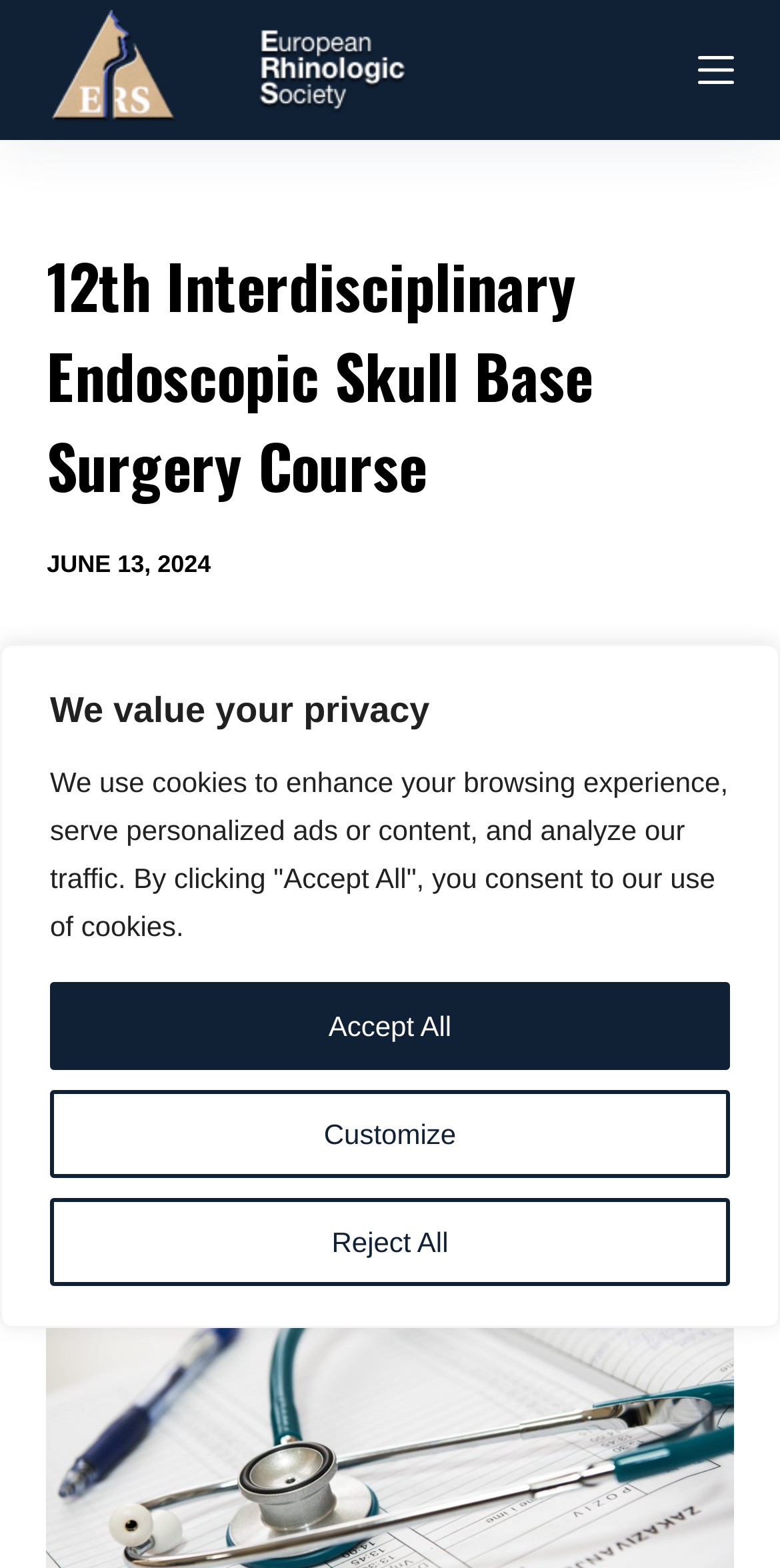Please give a succinct answer to the question in one word or phrase:
Is the event still upcoming?

No